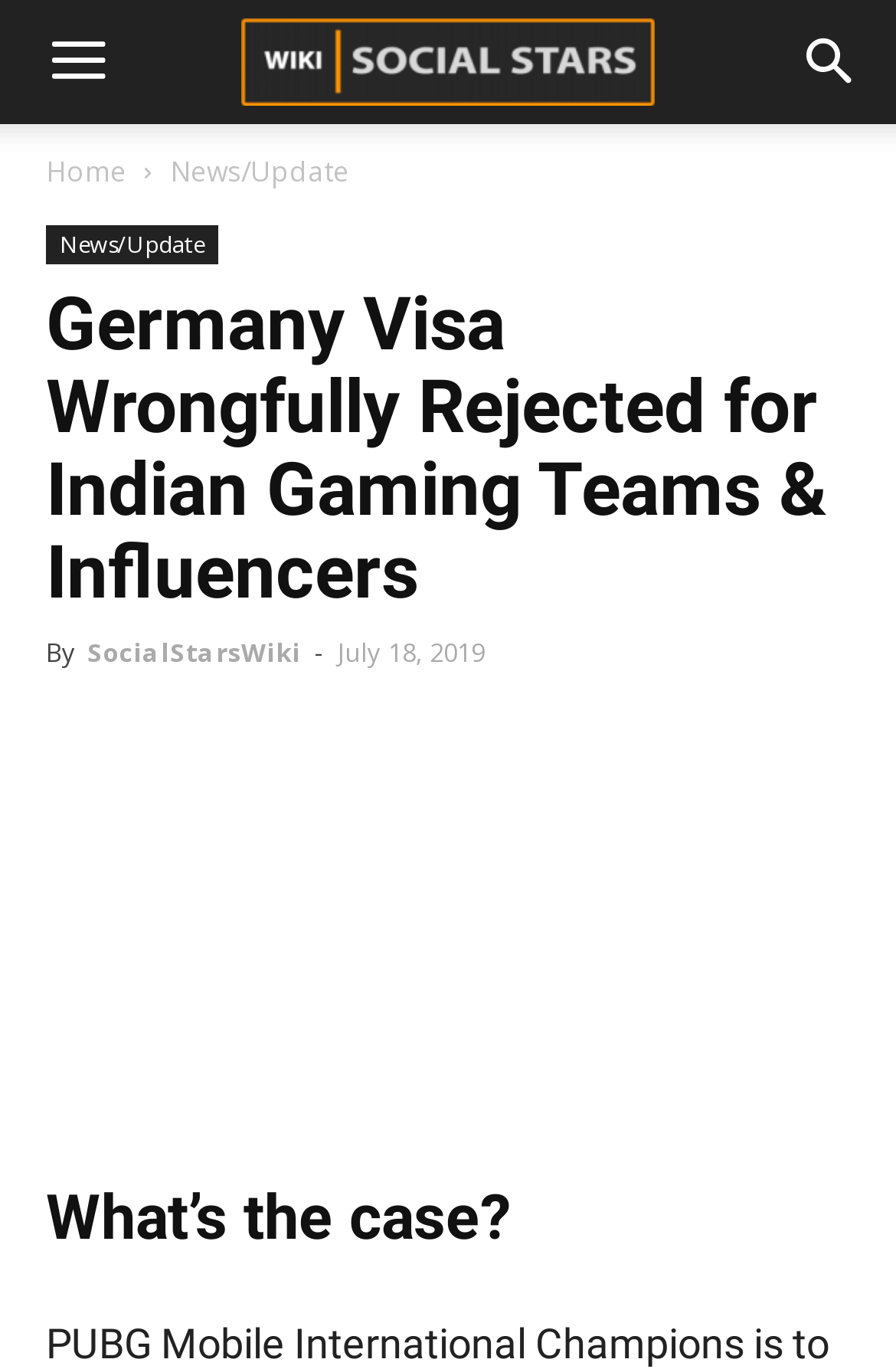How many navigation links are in the top bar?
Based on the visual details in the image, please answer the question thoroughly.

The top navigation bar has three links: 'Home', 'News/Update', and another 'News/Update' link. These links can be found in the top section of the webpage.